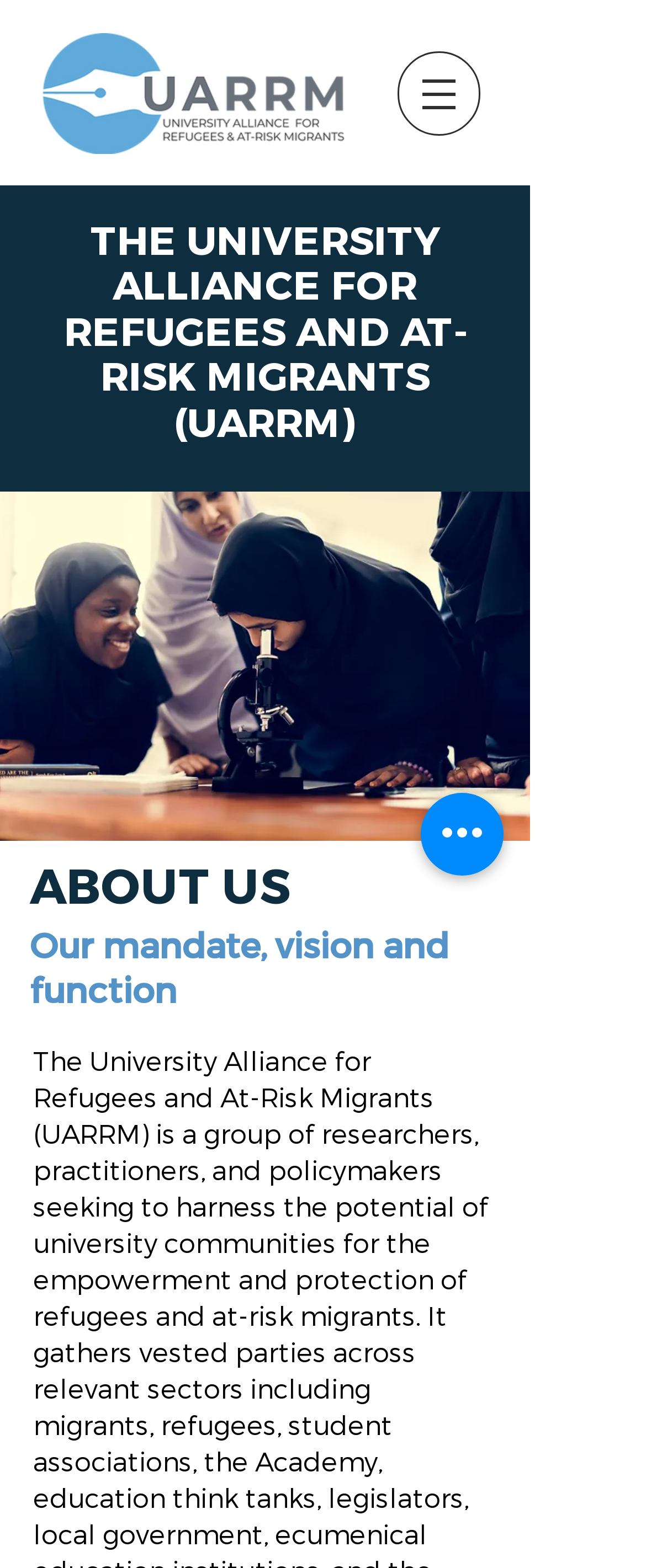Is there an image on the webpage?
Using the image, answer in one word or phrase.

Yes